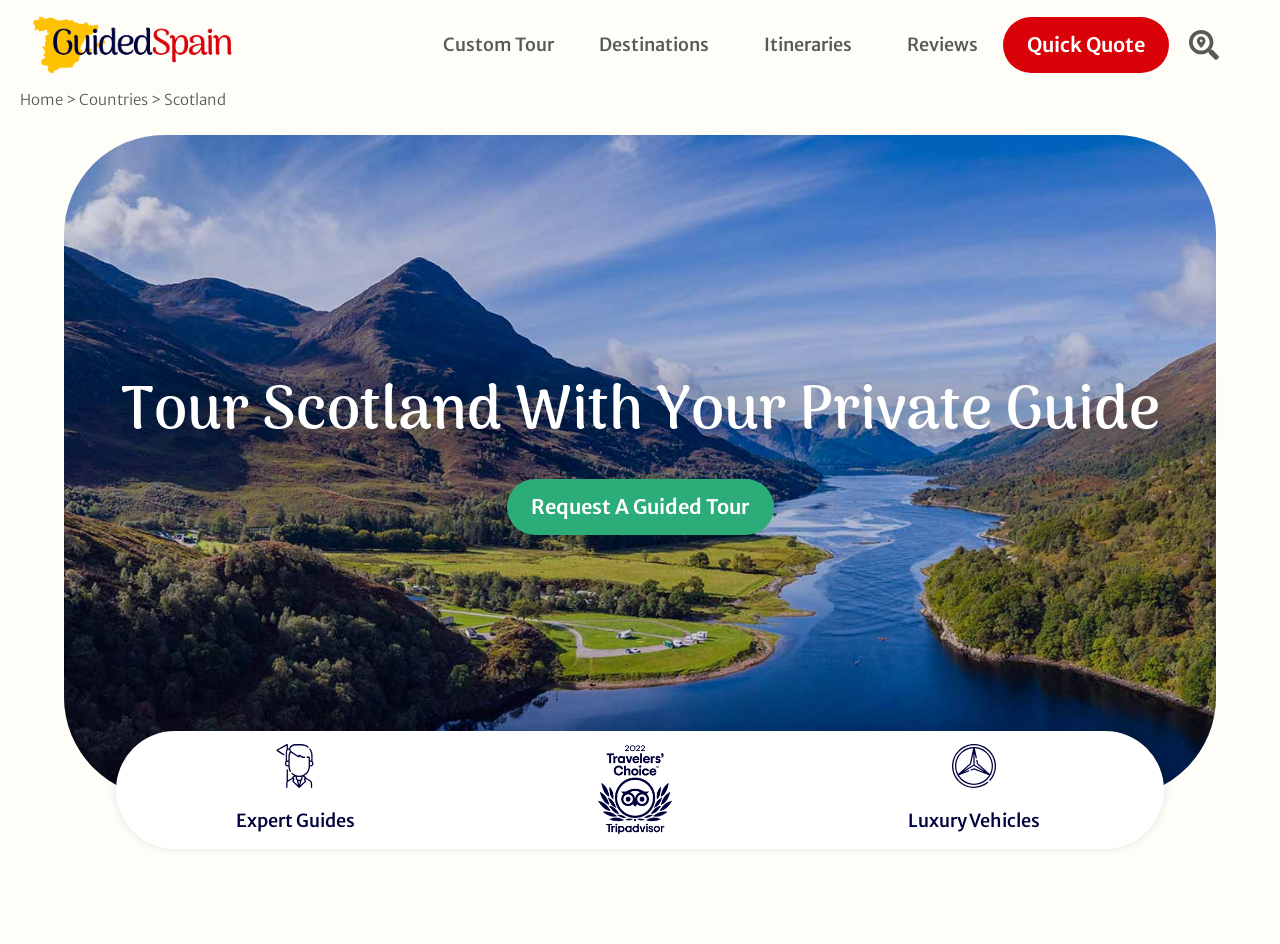Find the bounding box coordinates of the UI element according to this description: "Custom Tour".

[0.33, 0.019, 0.448, 0.077]